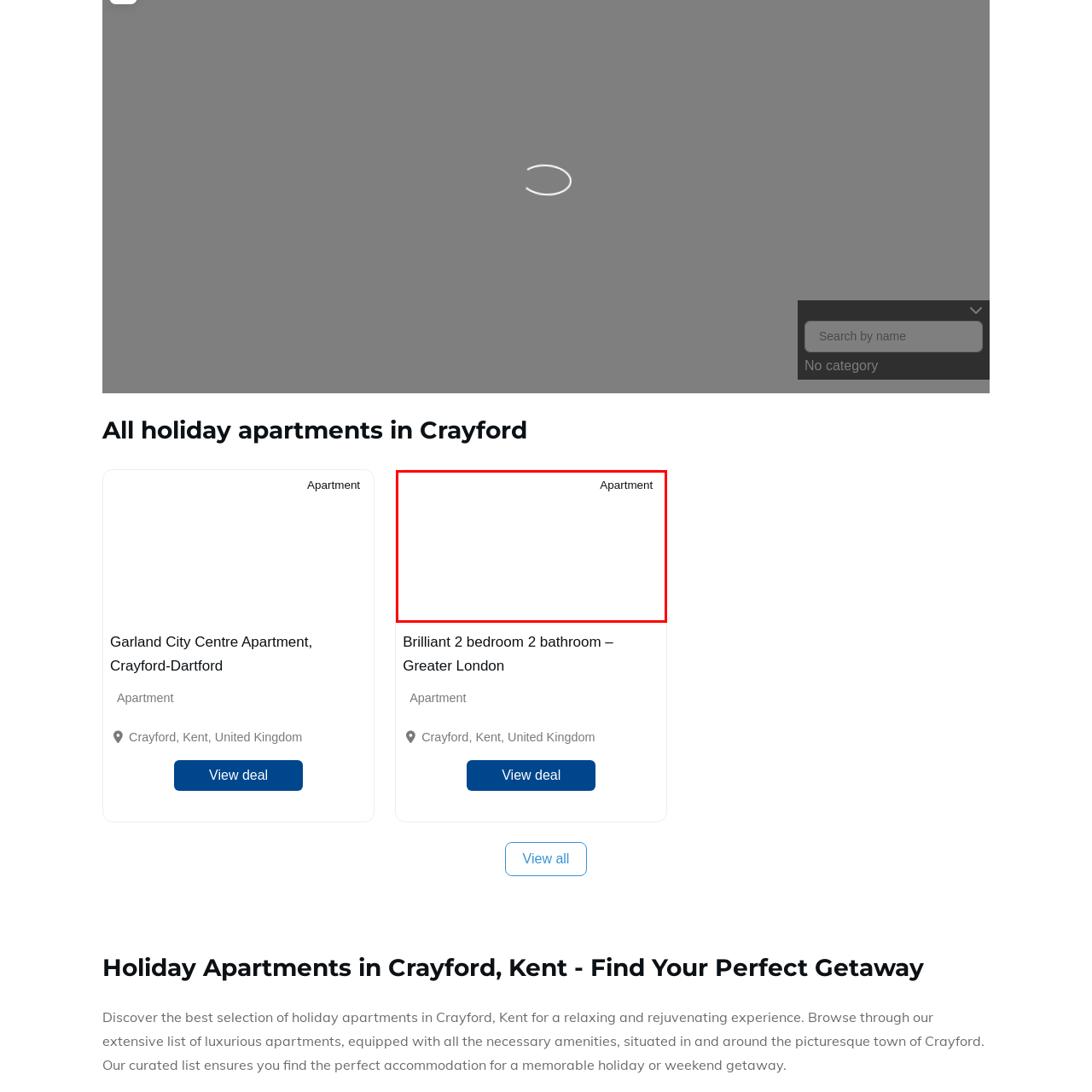Provide a thorough description of the scene depicted within the red bounding box.

The image showcases an apartment listing, prominently labeled as "Apartment." This section is likely part of a webpage dedicated to holiday apartments in Crayford, Kent, where users can browse various accommodation options. The interface suggests a user-friendly design, allowing potential guests to view detailed descriptions and make inquiries about available apartments. The title above indicates a specific listing, possibly featuring enticing visuals of the apartment, with additional navigation buttons for exploring similar listings nearby. Overall, it emphasizes a relaxed and inviting atmosphere for those seeking a getaway.